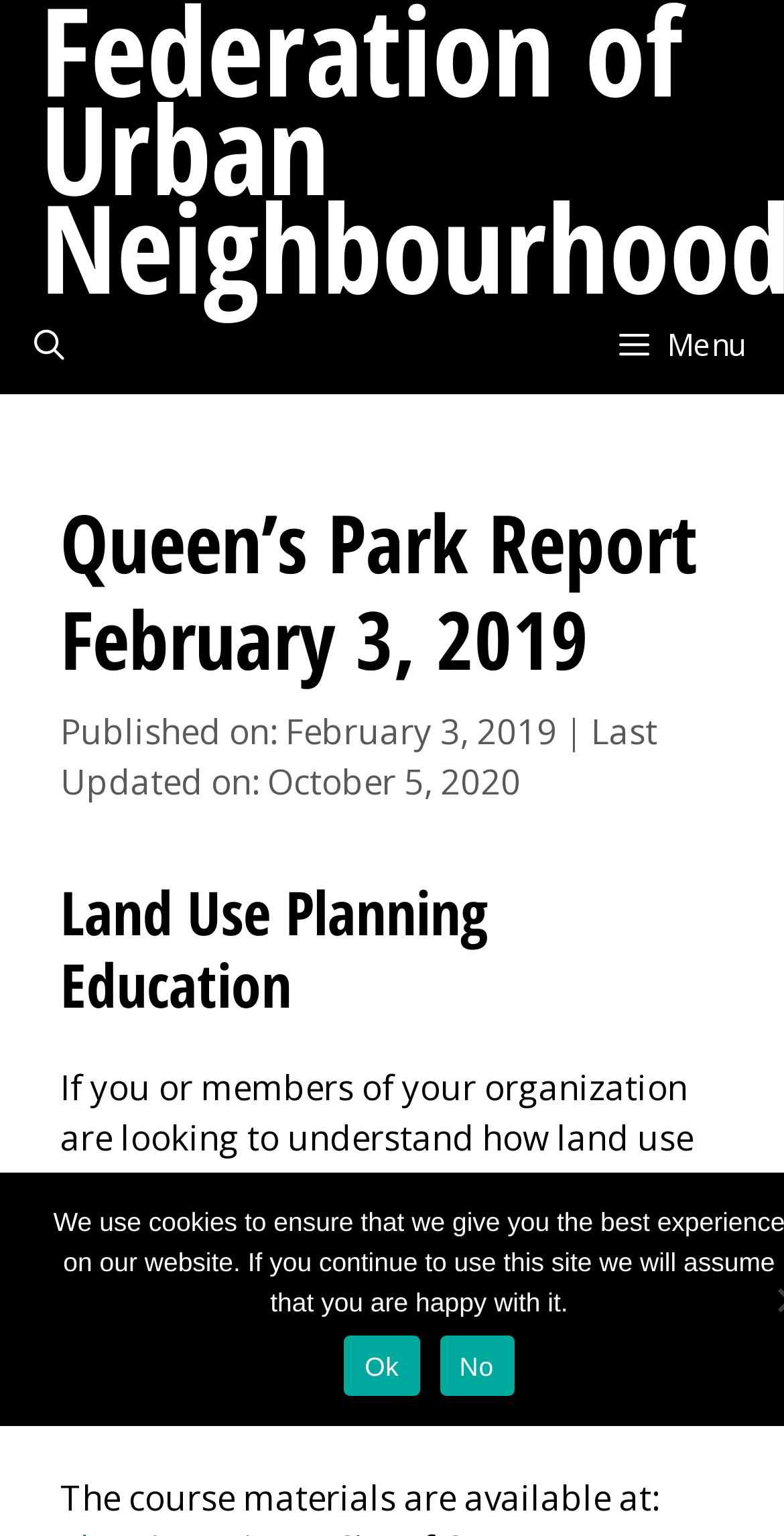What is the purpose of the City of Ottawa's classes?
Using the visual information, reply with a single word or short phrase.

To understand land use planning